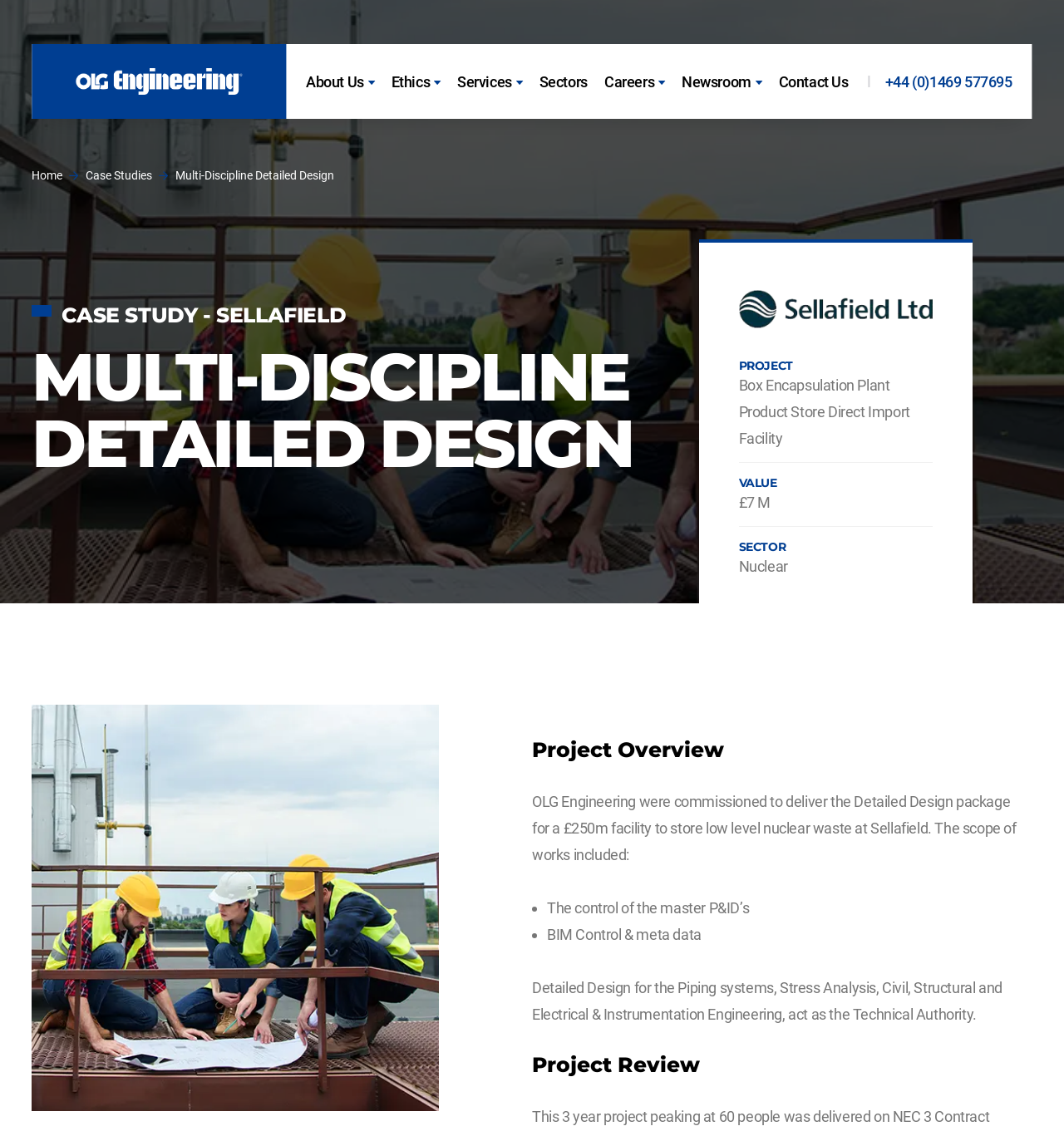Using the elements shown in the image, answer the question comprehensively: What is the value of the project?

I found the project value by looking at the section that describes the project details, where it says 'VALUE £7 M'. This suggests that the project is worth £7 million.